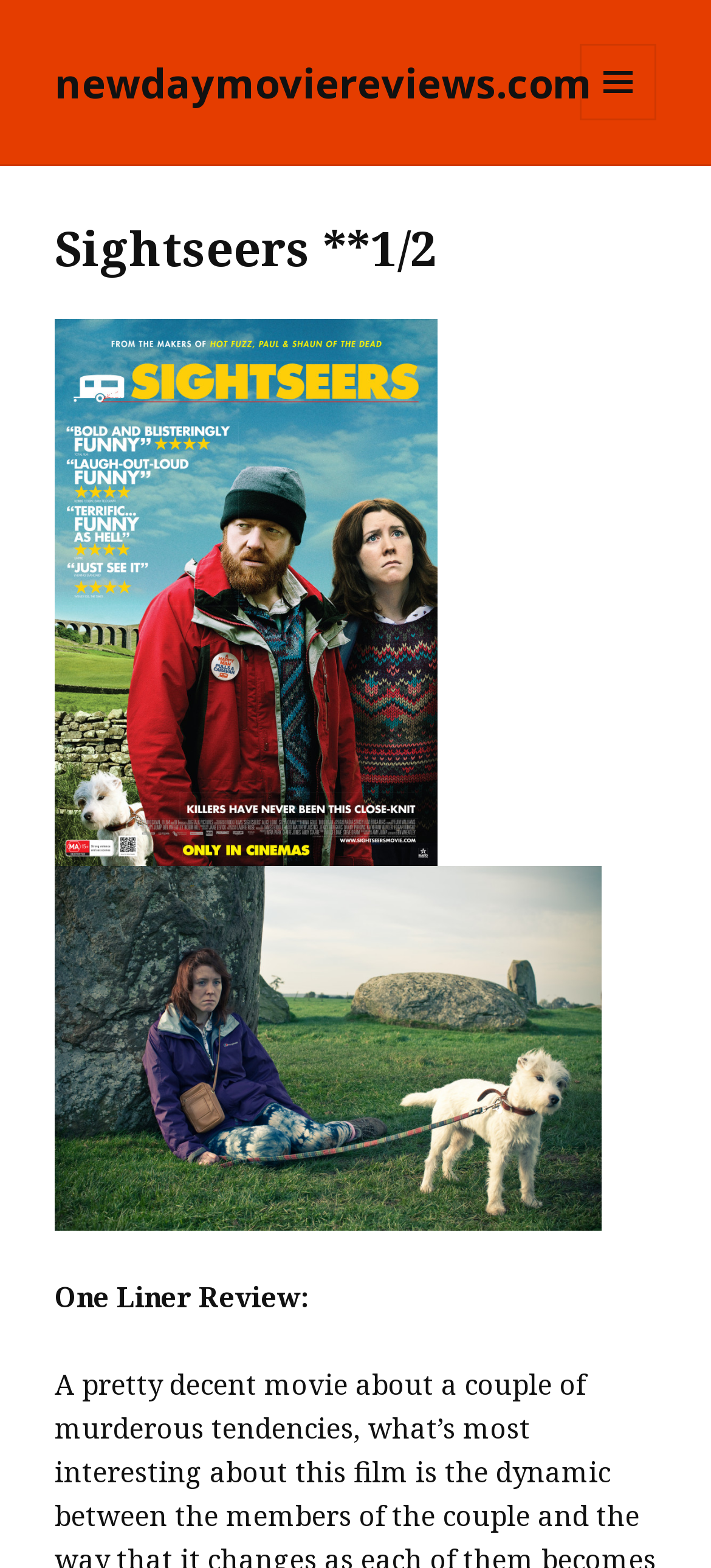What is the name of the movie being reviewed?
Give a single word or phrase as your answer by examining the image.

Sightseers